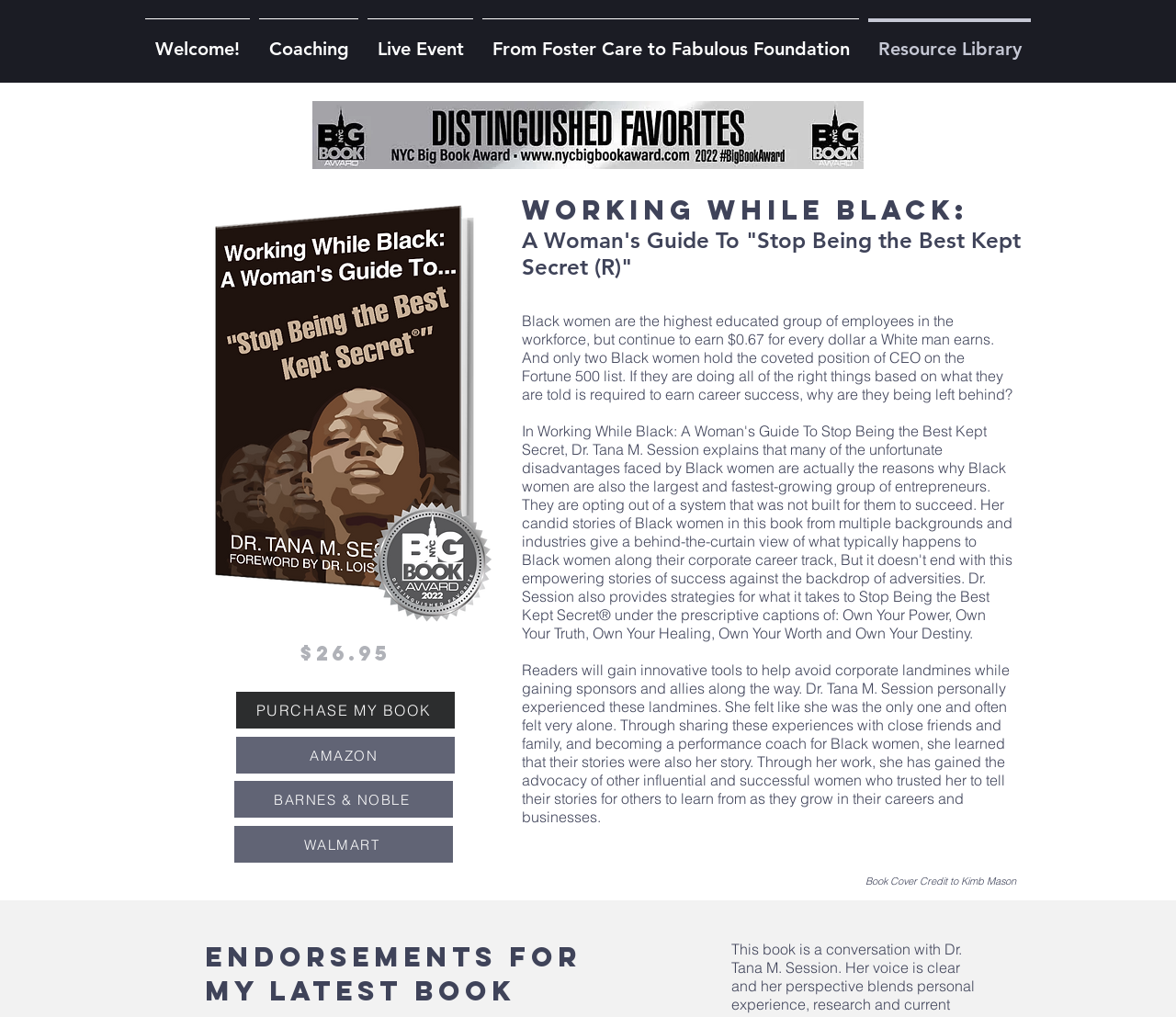Reply to the question with a single word or phrase:
What is the price of the book?

$26.95